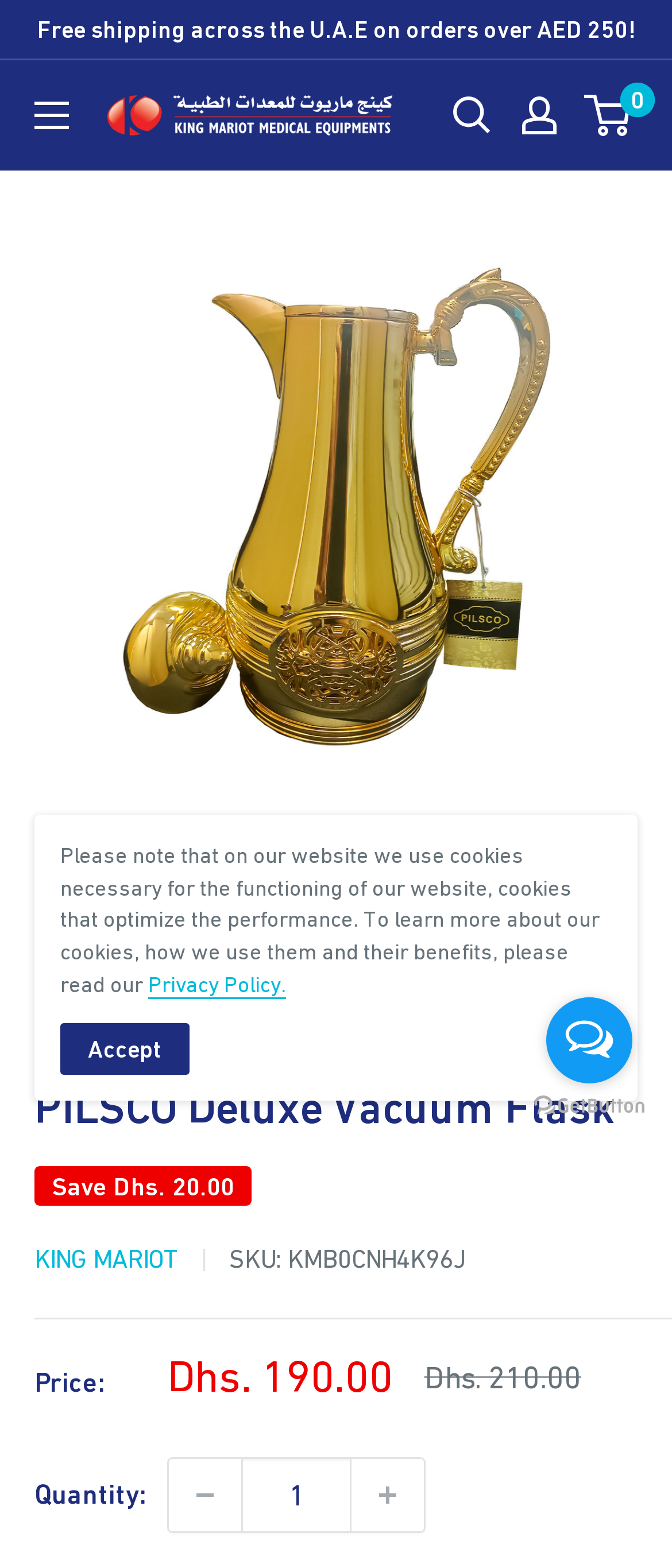Kindly determine the bounding box coordinates for the area that needs to be clicked to execute this instruction: "Search for products".

[0.674, 0.062, 0.731, 0.086]